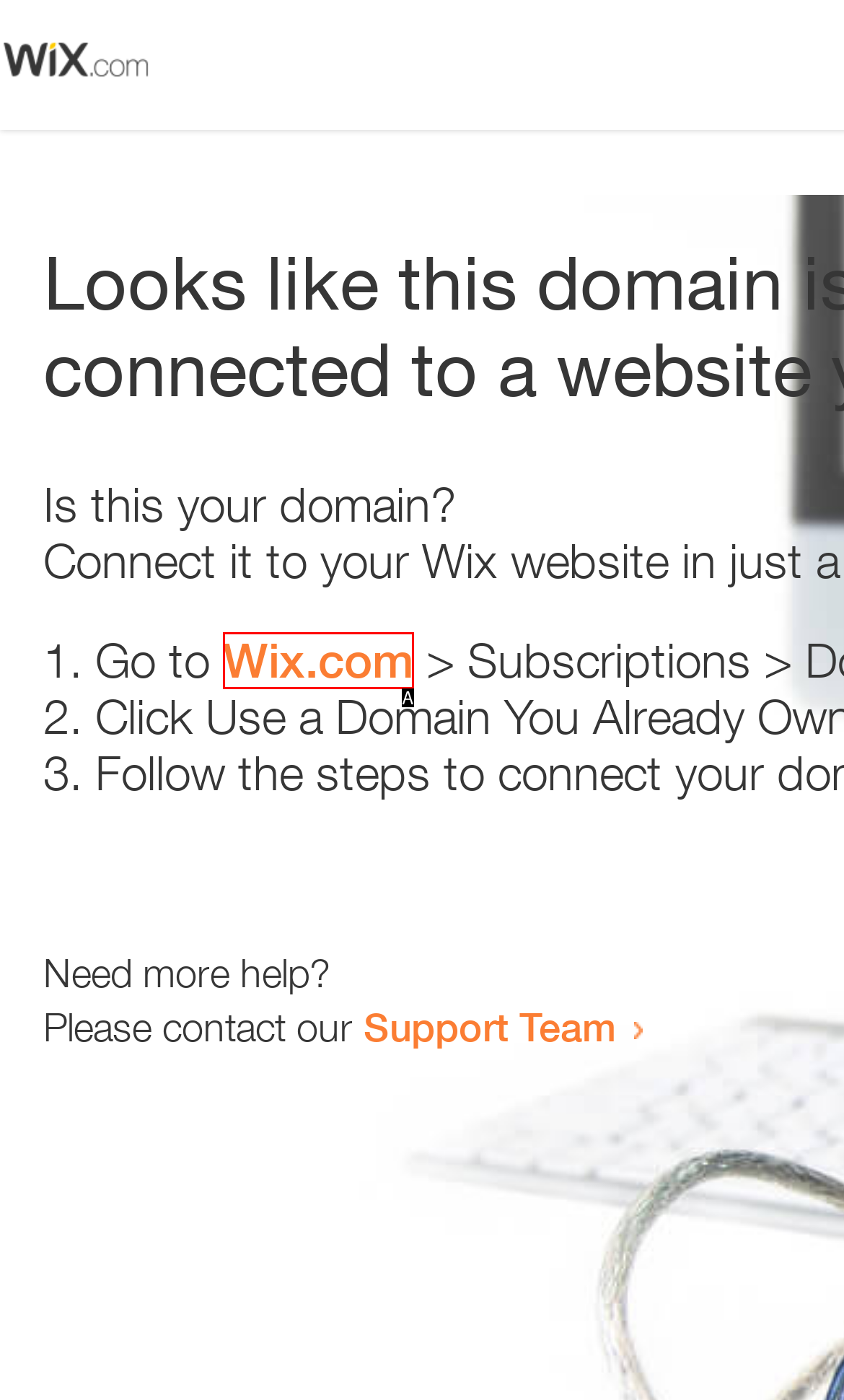Determine the UI element that matches the description: Wix.com
Answer with the letter from the given choices.

A